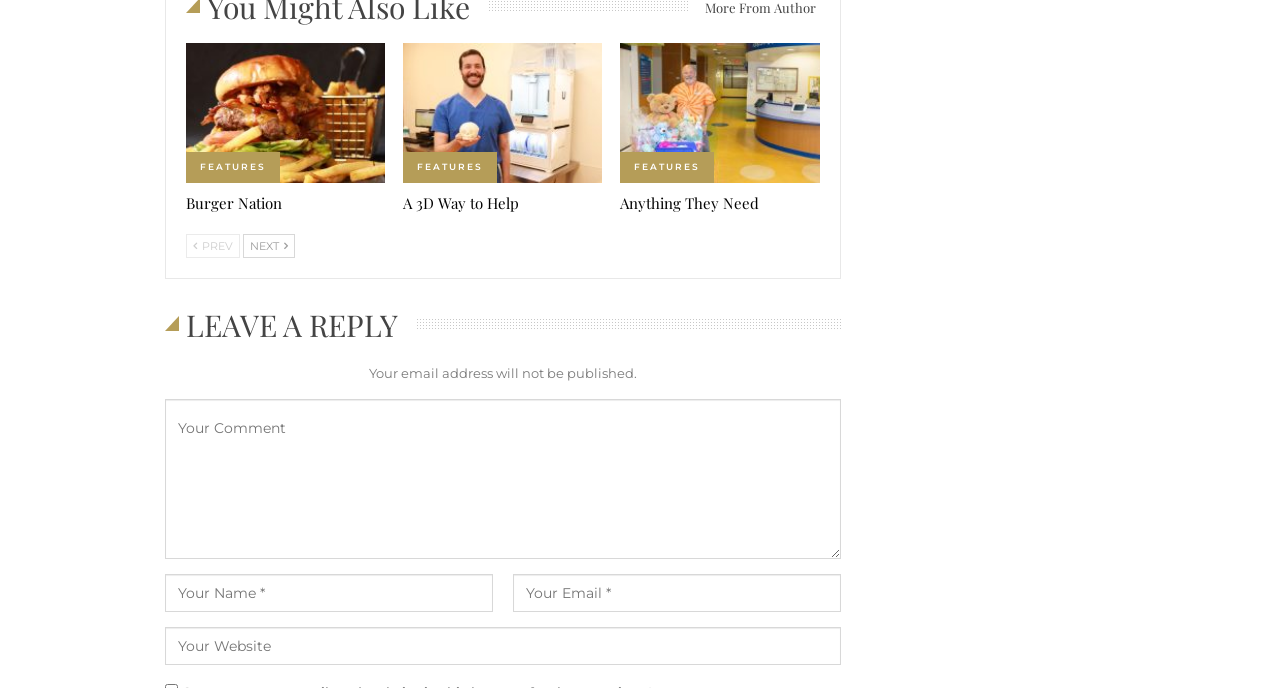Determine the coordinates of the bounding box for the clickable area needed to execute this instruction: "Visit WordPress.org".

None